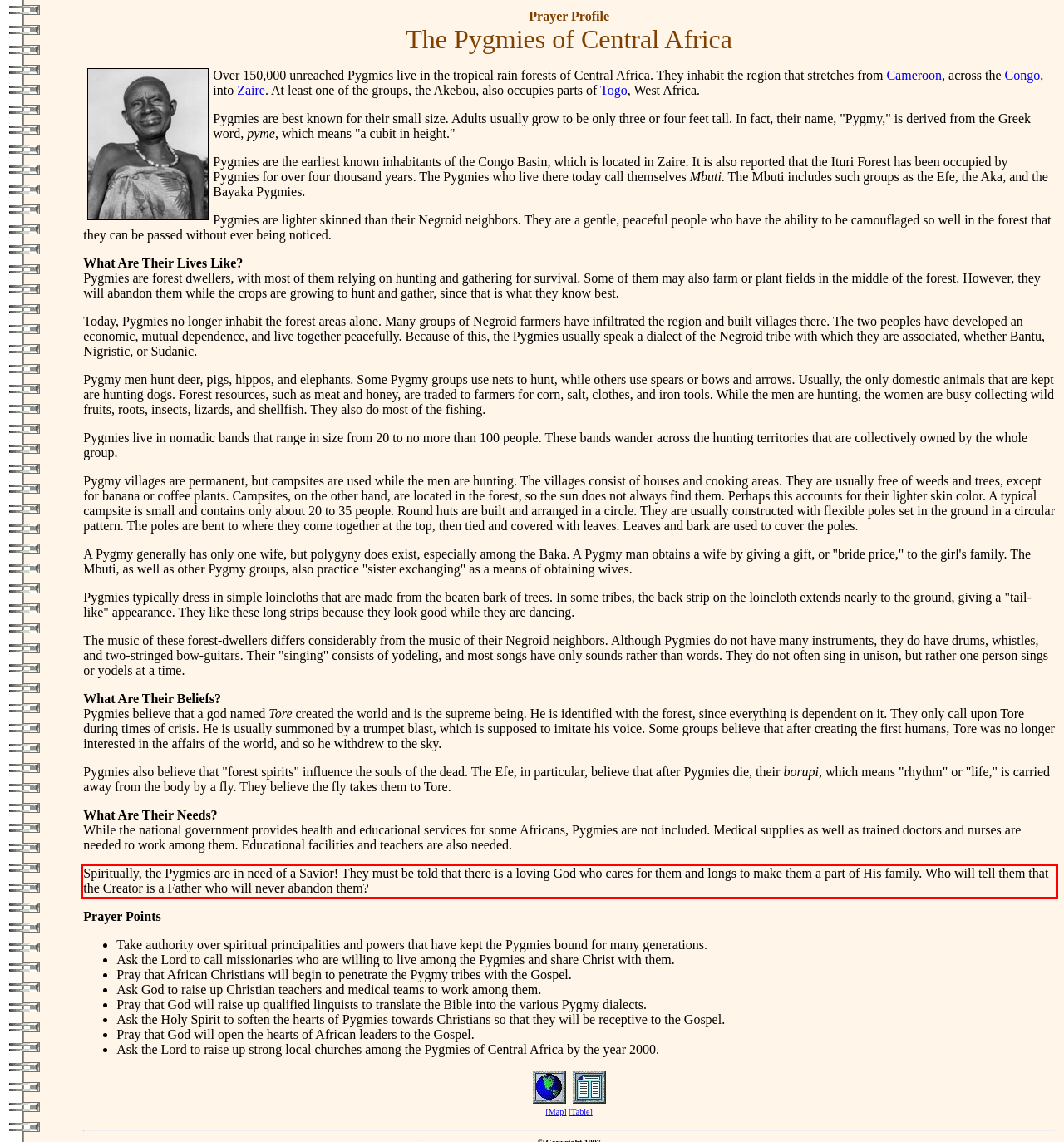Please use OCR to extract the text content from the red bounding box in the provided webpage screenshot.

Spiritually, the Pygmies are in need of a Savior! They must be told that there is a loving God who cares for them and longs to make them a part of His family. Who will tell them that the Creator is a Father who will never abandon them?